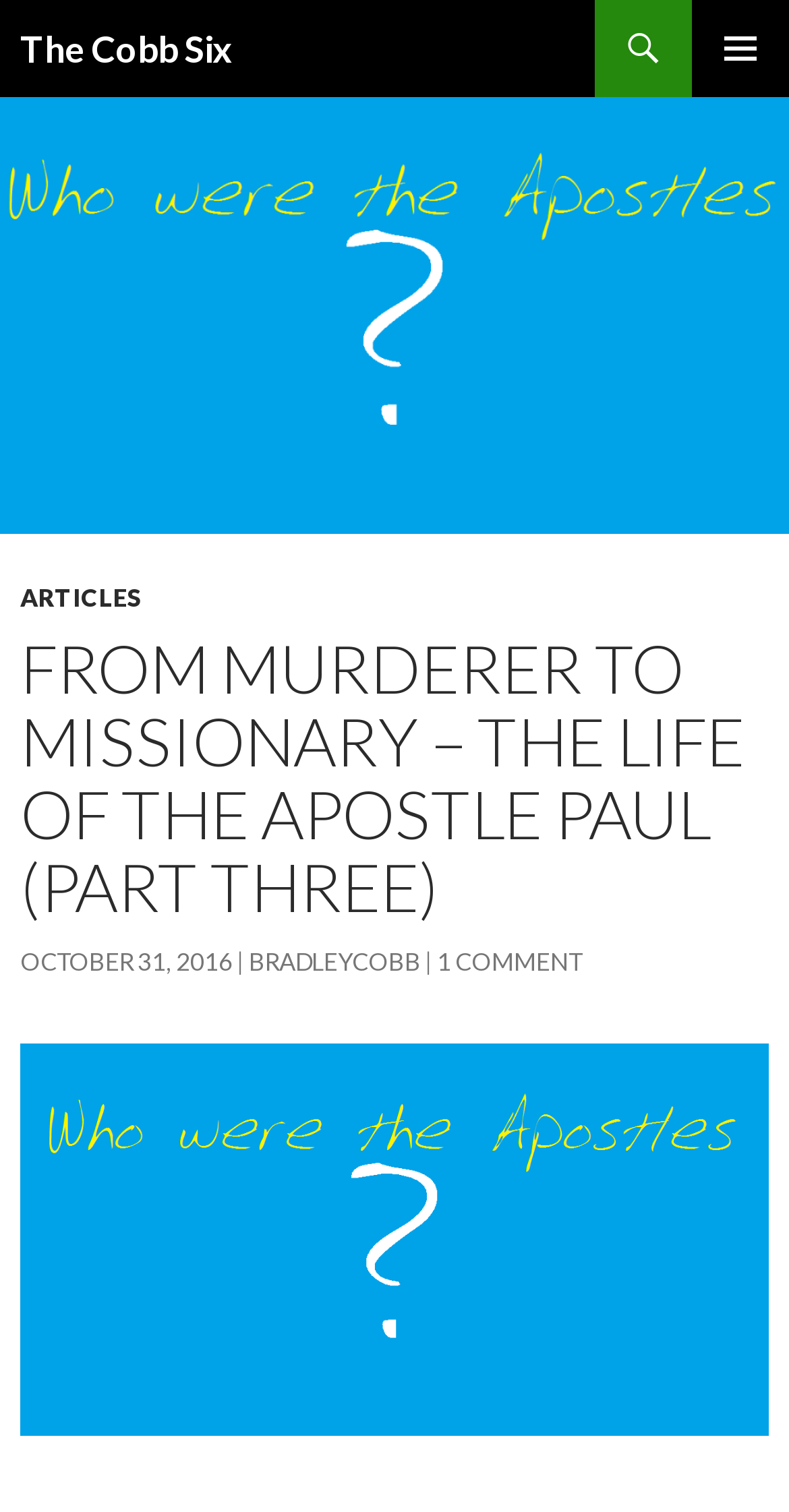Provide an in-depth caption for the contents of the webpage.

The webpage is about the life of the Apostle Paul, specifically part three of the story. At the top left of the page, there is a heading that reads "The Cobb Six", which is also a link. To the right of this heading, there is a button labeled "PRIMARY MENU". Below the heading, there is a link that says "SKIP TO CONTENT".

The main content of the page is divided into a header section and a body section. The header section contains several links, including "ARTICLES", the title of the article "FROM MURDERER TO MISSIONARY – THE LIFE OF THE APOSTLE PAUL (PART THREE)", the date "OCTOBER 31, 2016", and the author's name "BRADLEYCOBB". There is also a link to comments, which indicates that there is "1 COMMENT" on the article.

Below the header section, there is a large image that takes up most of the width of the page, with the logo "ApostlesLogo". The image is positioned near the bottom of the page.